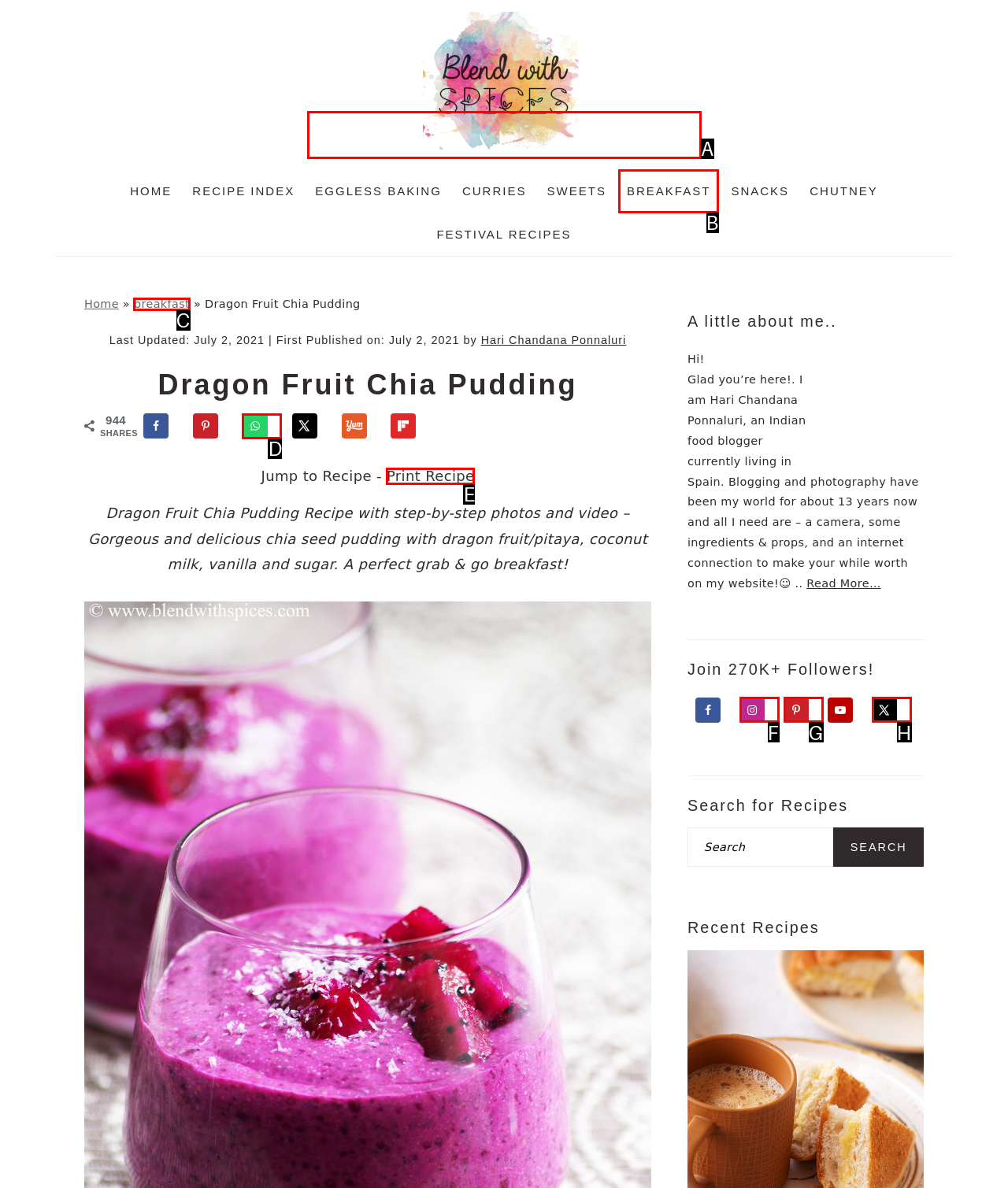Choose the option that aligns with the description: CURRENT
Respond with the letter of the chosen option directly.

None